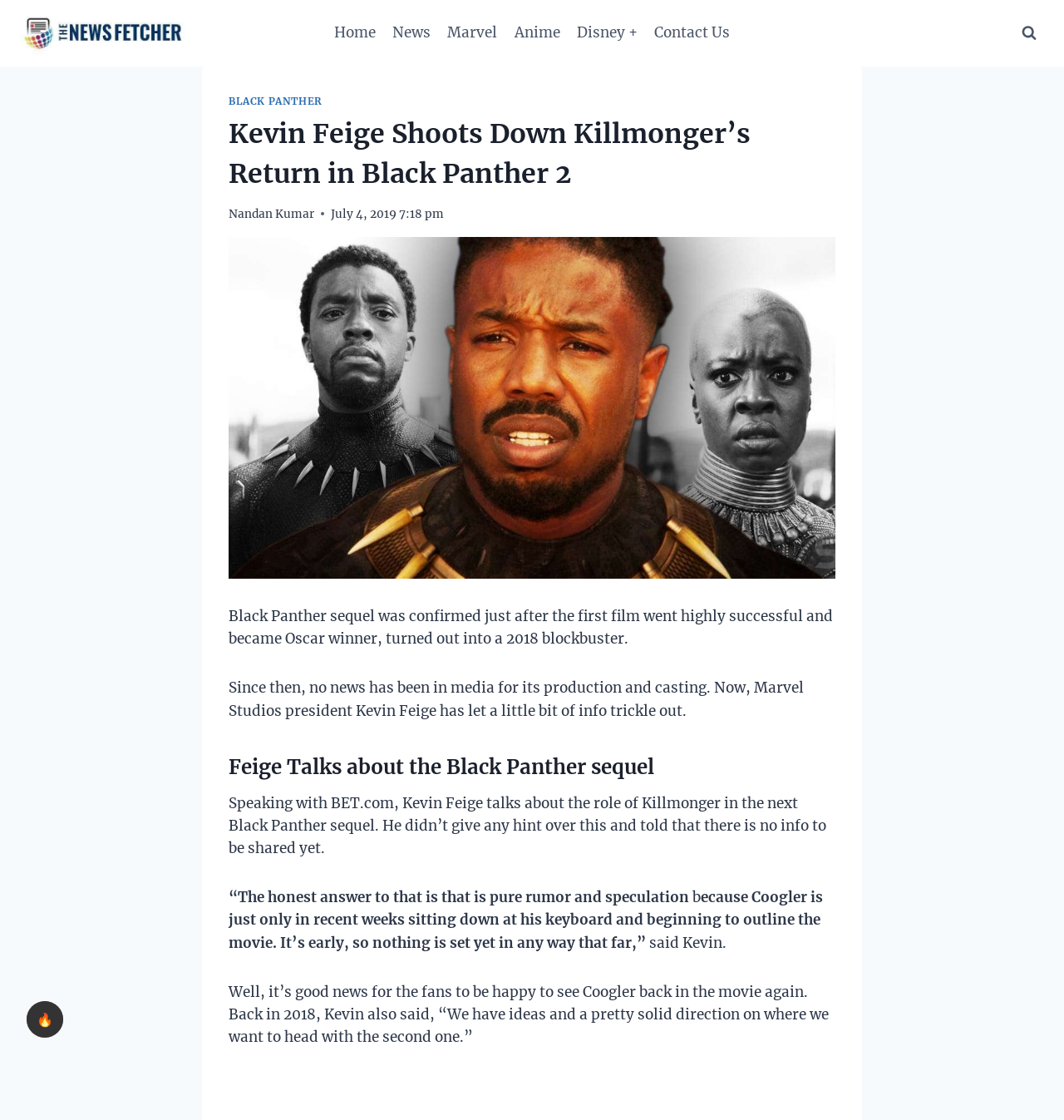Please reply to the following question using a single word or phrase: 
What is the name of the Marvel Studios president?

Kevin Feige